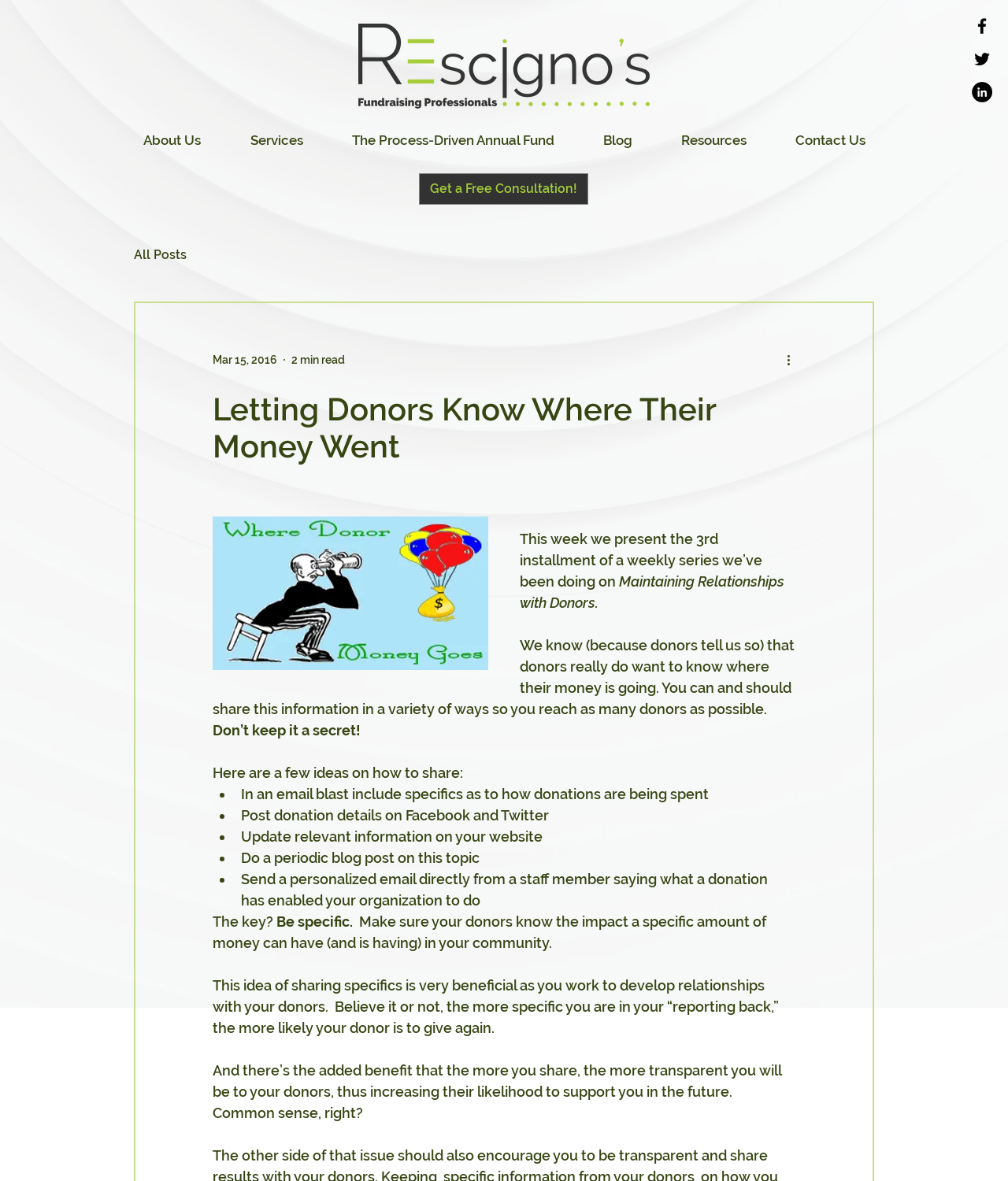Provide the bounding box coordinates for the UI element that is described as: "aria-label="Facebook"".

[0.964, 0.013, 0.984, 0.031]